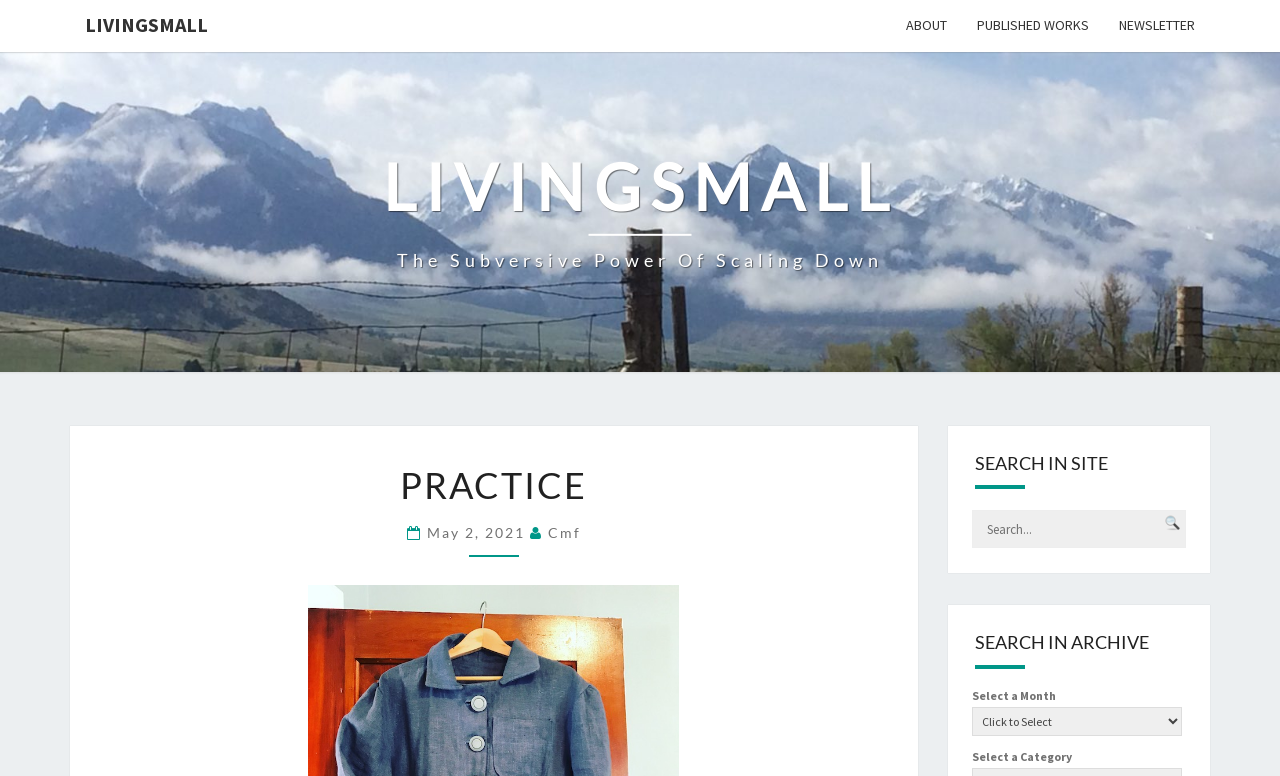Based on the element description Newsletter, identify the bounding box coordinates for the UI element. The coordinates should be in the format (top-left x, top-left y, bottom-right x, bottom-right y) and within the 0 to 1 range.

[0.862, 0.0, 0.945, 0.067]